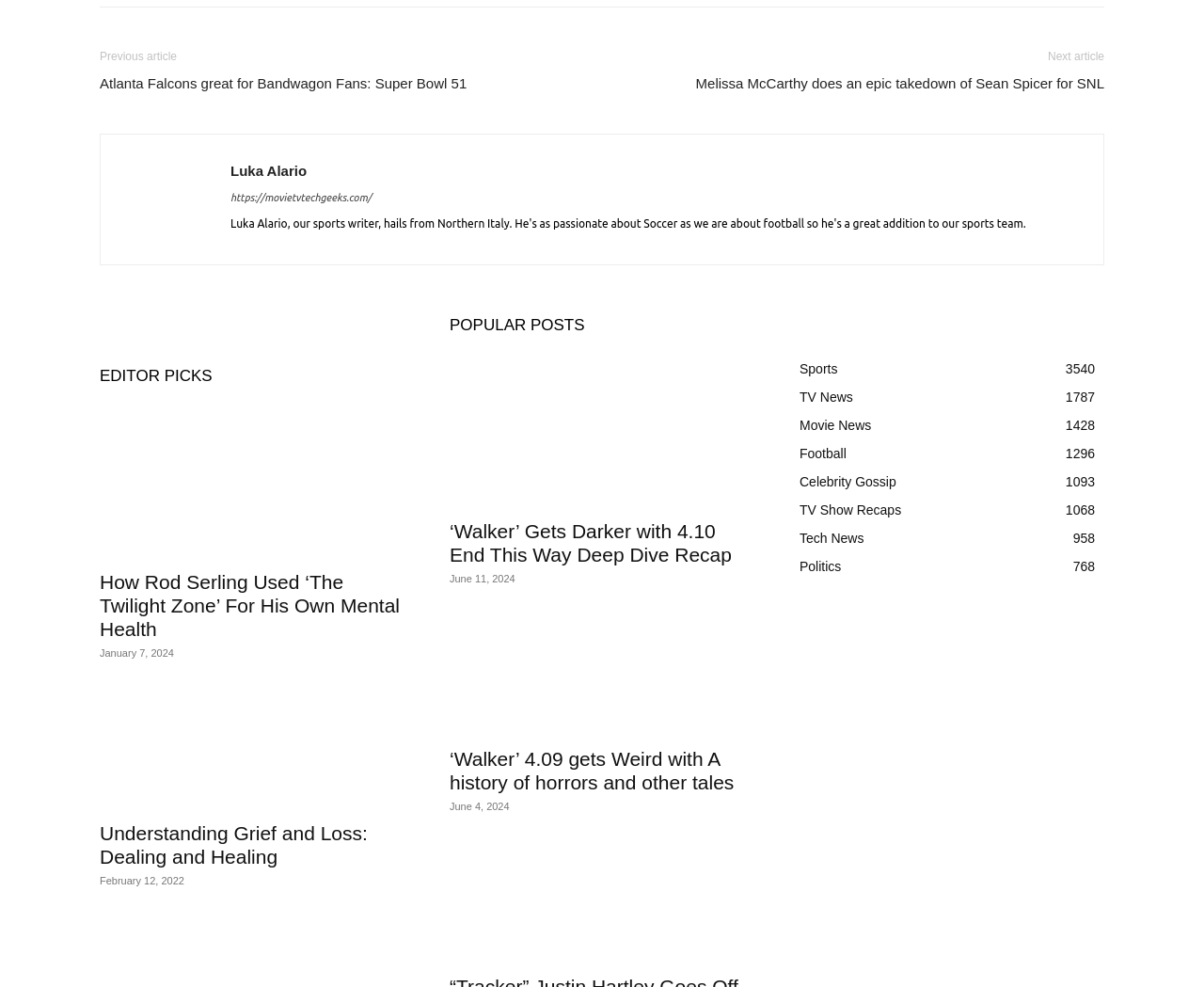How many articles are listed under 'EDITOR PICKS'?
Using the screenshot, give a one-word or short phrase answer.

2